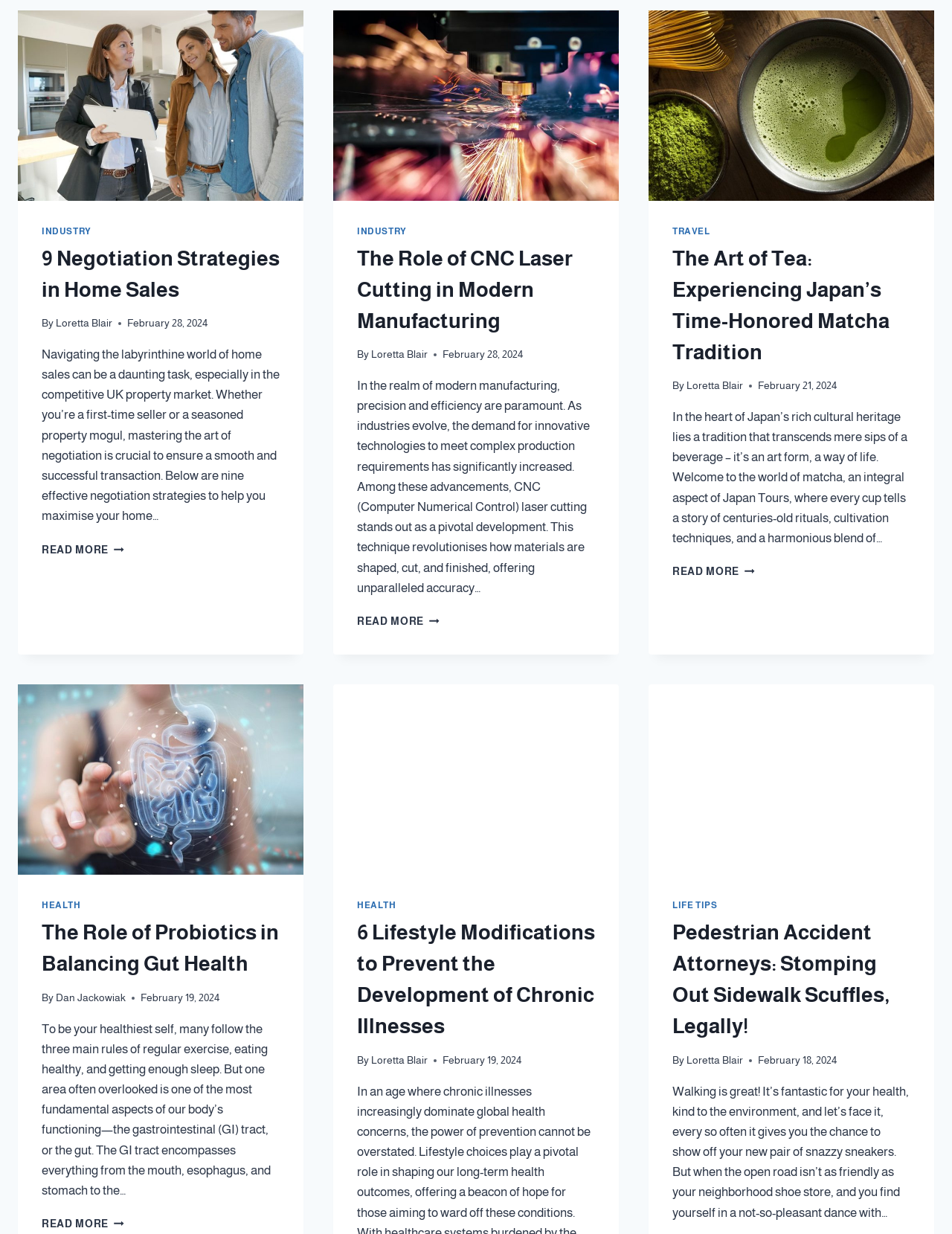Highlight the bounding box coordinates of the element you need to click to perform the following instruction: "Read the article 'How to Improve My Website Traffic'."

None